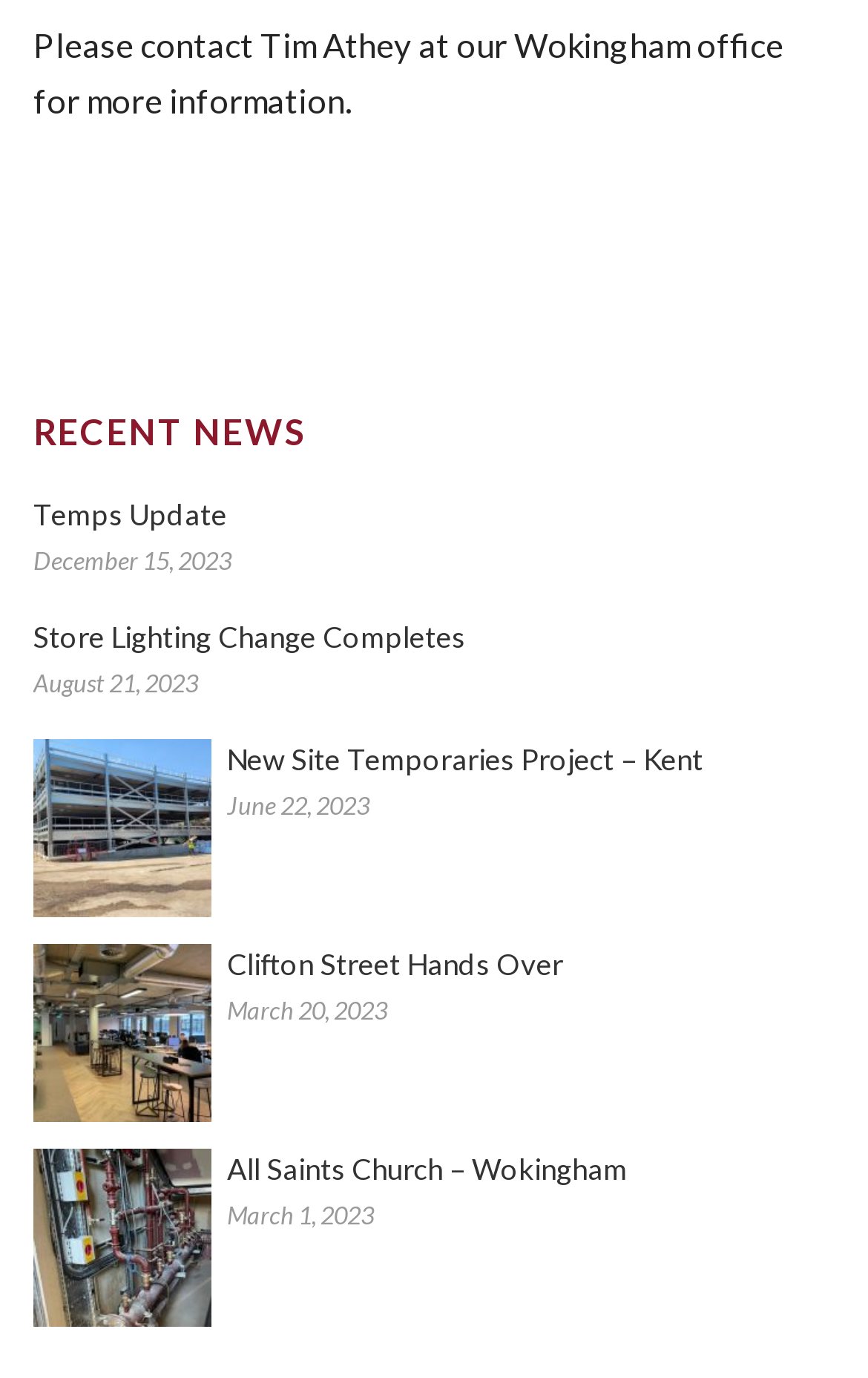How many images are associated with news articles?
Refer to the image and give a detailed response to the question.

I counted the number of image elements associated with news articles, which are 'New Site Temporaries Project – Kent', 'Clifton Street Hands Over', and 'All Saints Church – Wokingham'. Each of these articles has an image, and there are 5 news articles in total, so there are 5 images associated with news articles.